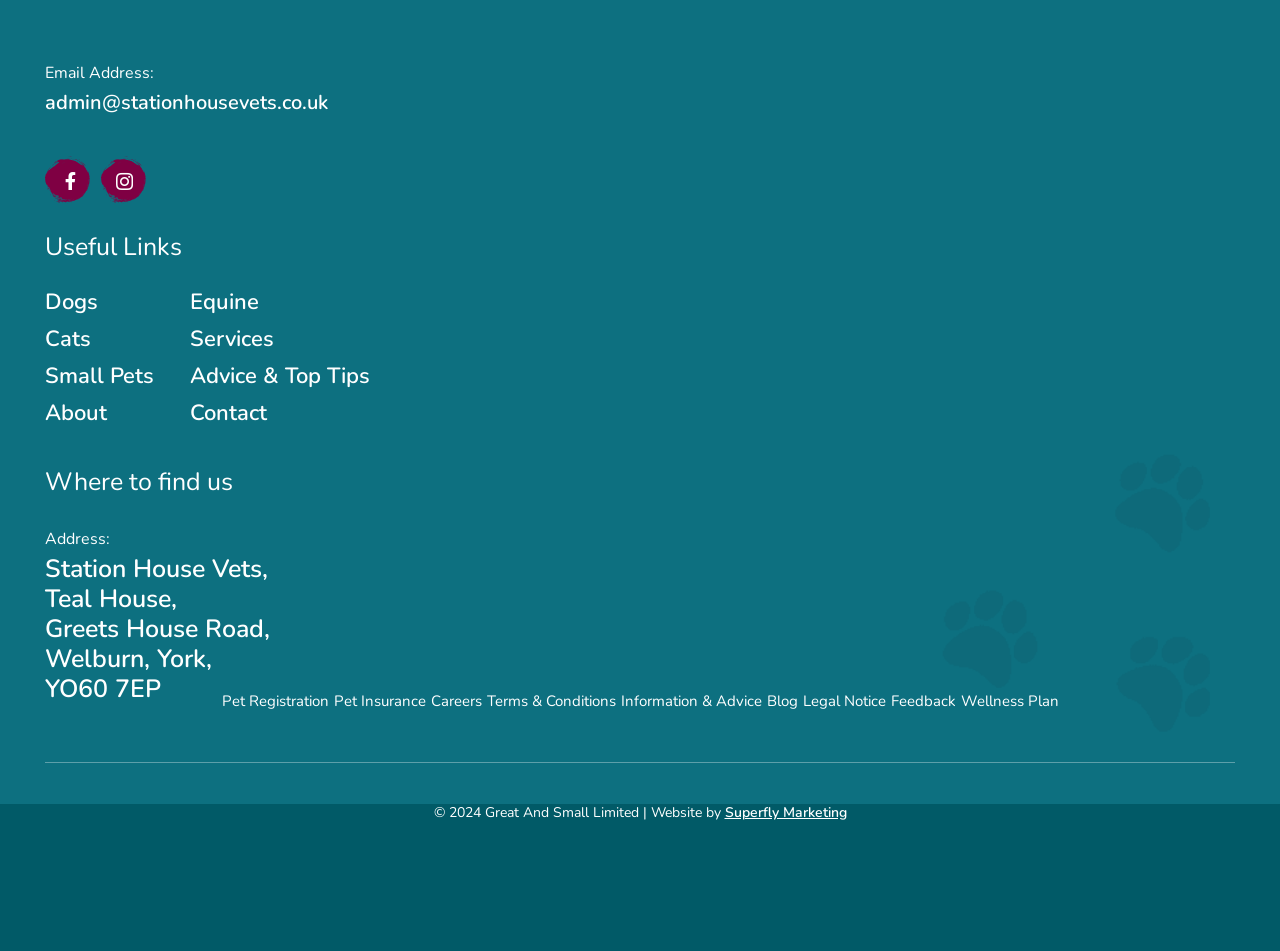What is the last link in the 'Useful Links' section?
Please answer using one word or phrase, based on the screenshot.

Feedback